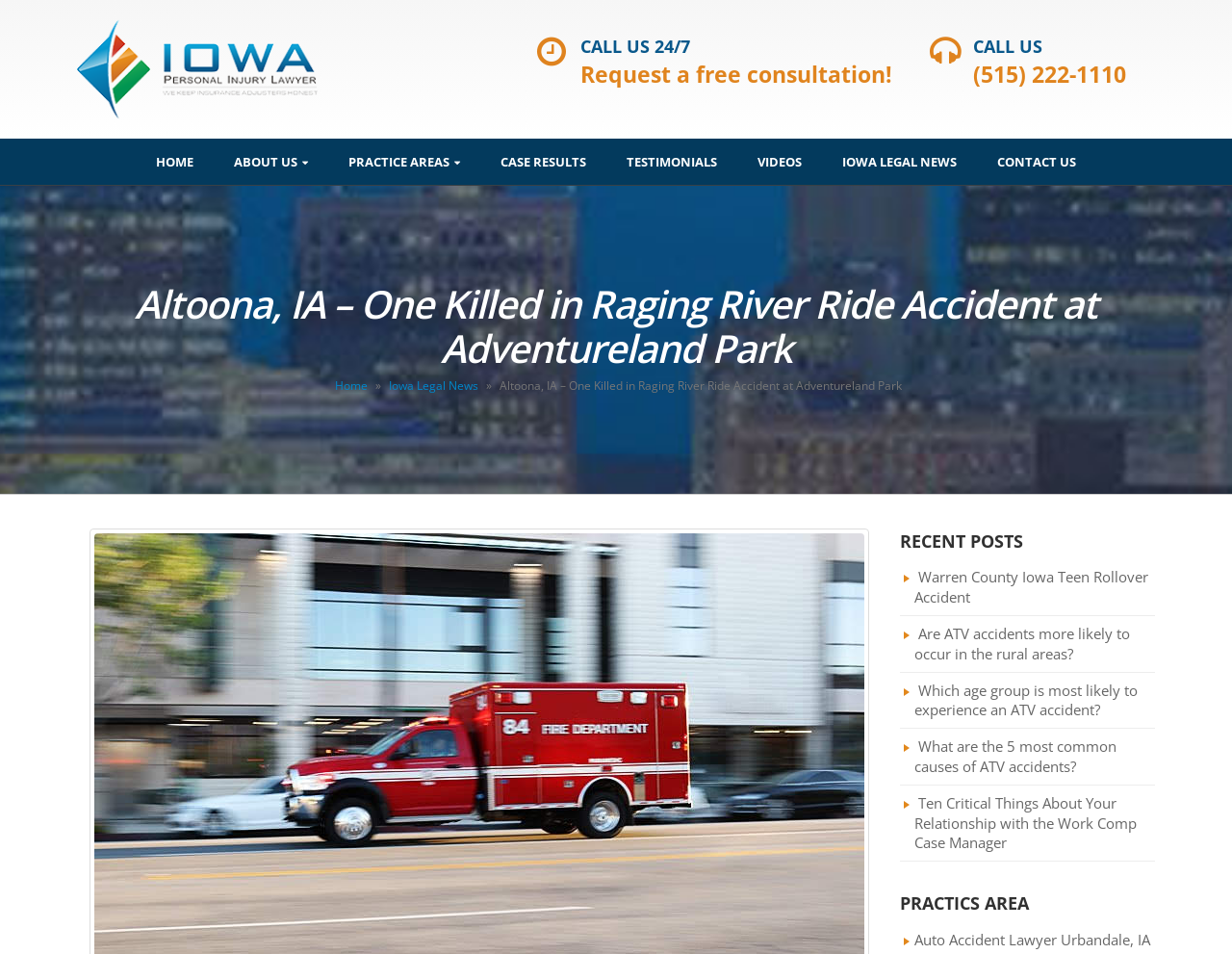Please identify the bounding box coordinates of the clickable area that will allow you to execute the instruction: "Read about the Raging River Ride Accident at Adventureland Park".

[0.066, 0.296, 0.934, 0.39]